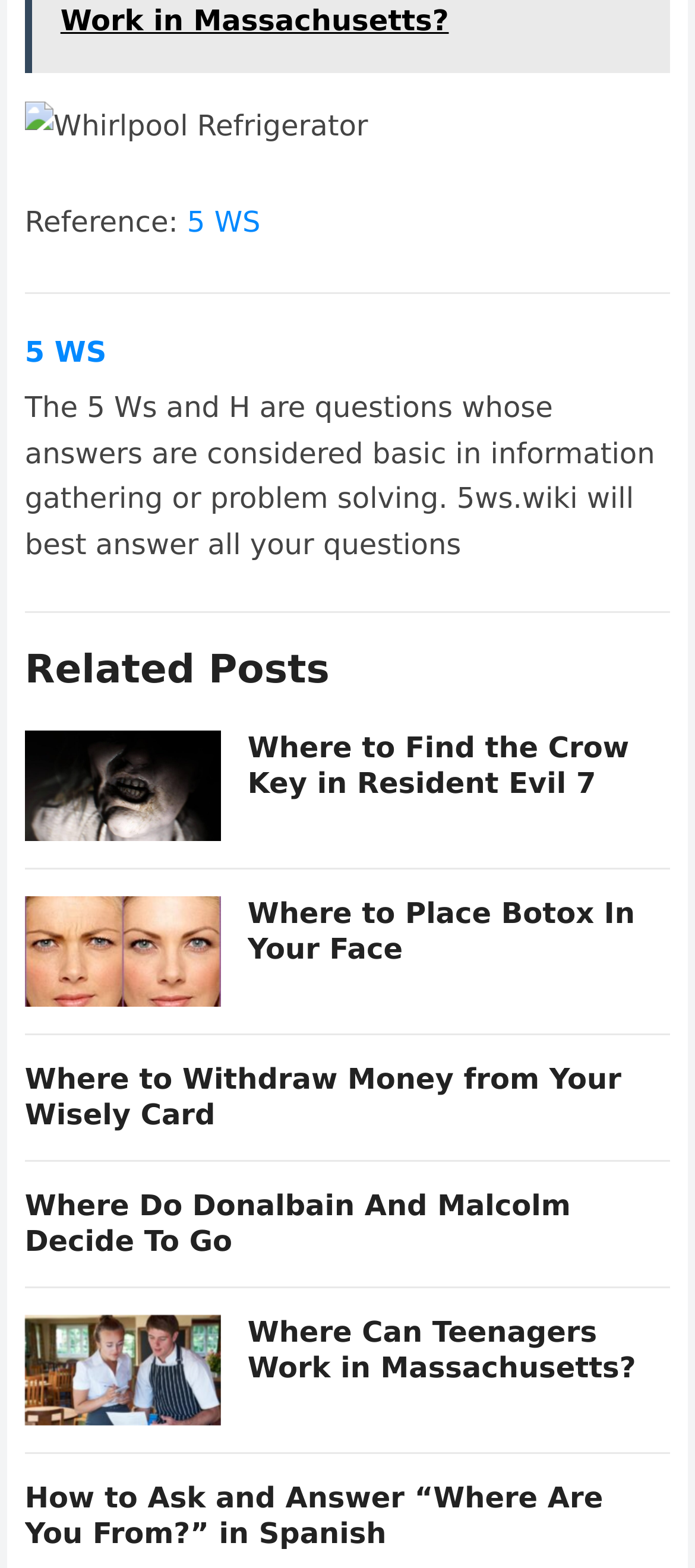Provide the bounding box coordinates of the section that needs to be clicked to accomplish the following instruction: "View the post 'Where to Find the Crow Key in Resident Evil 7'."

[0.036, 0.466, 0.318, 0.536]